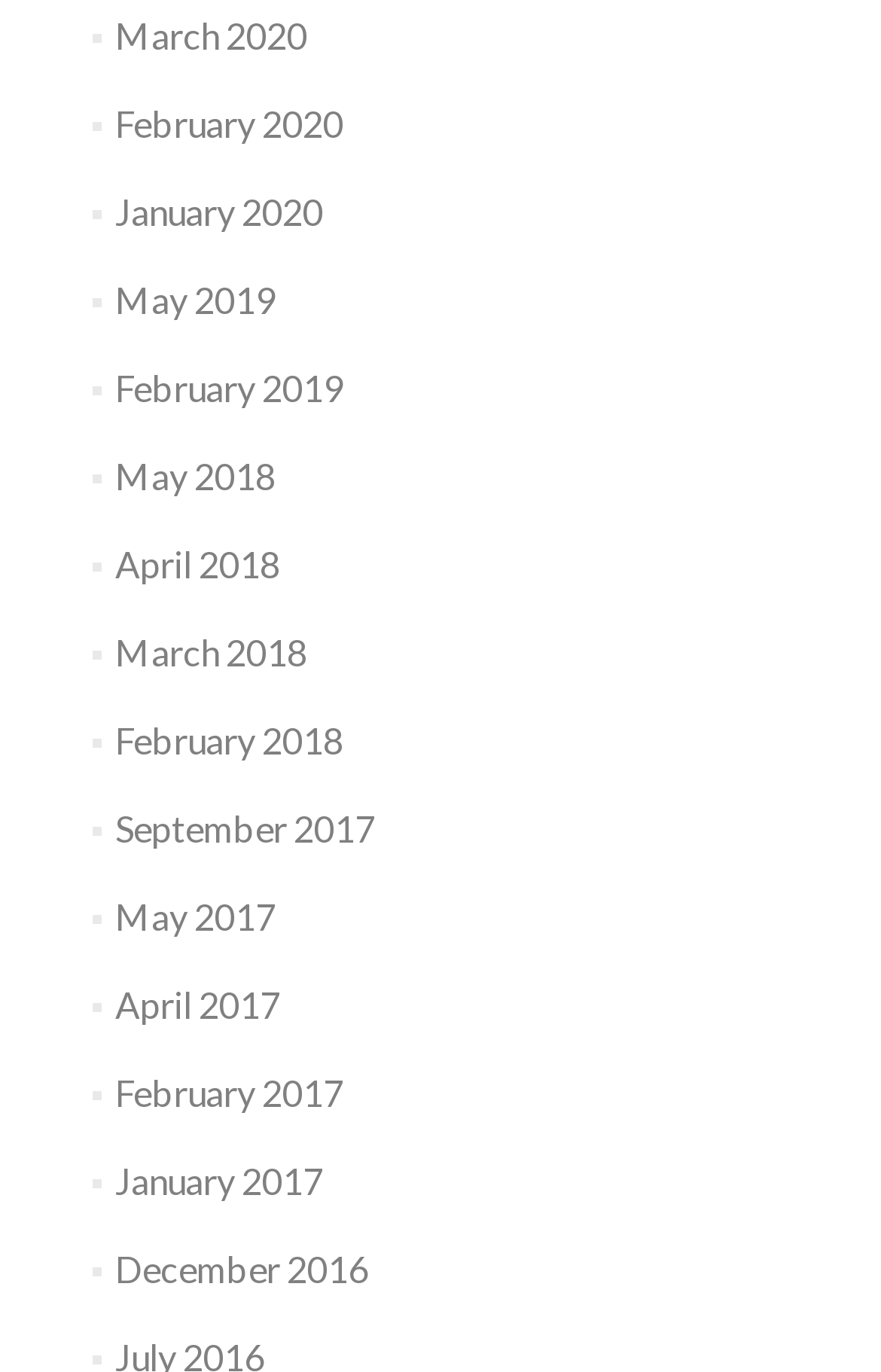How many links are available on this webpage?
Please provide a detailed and thorough answer to the question.

I counted the number of links on the webpage, and there are 24 links available, each representing a different month and year.